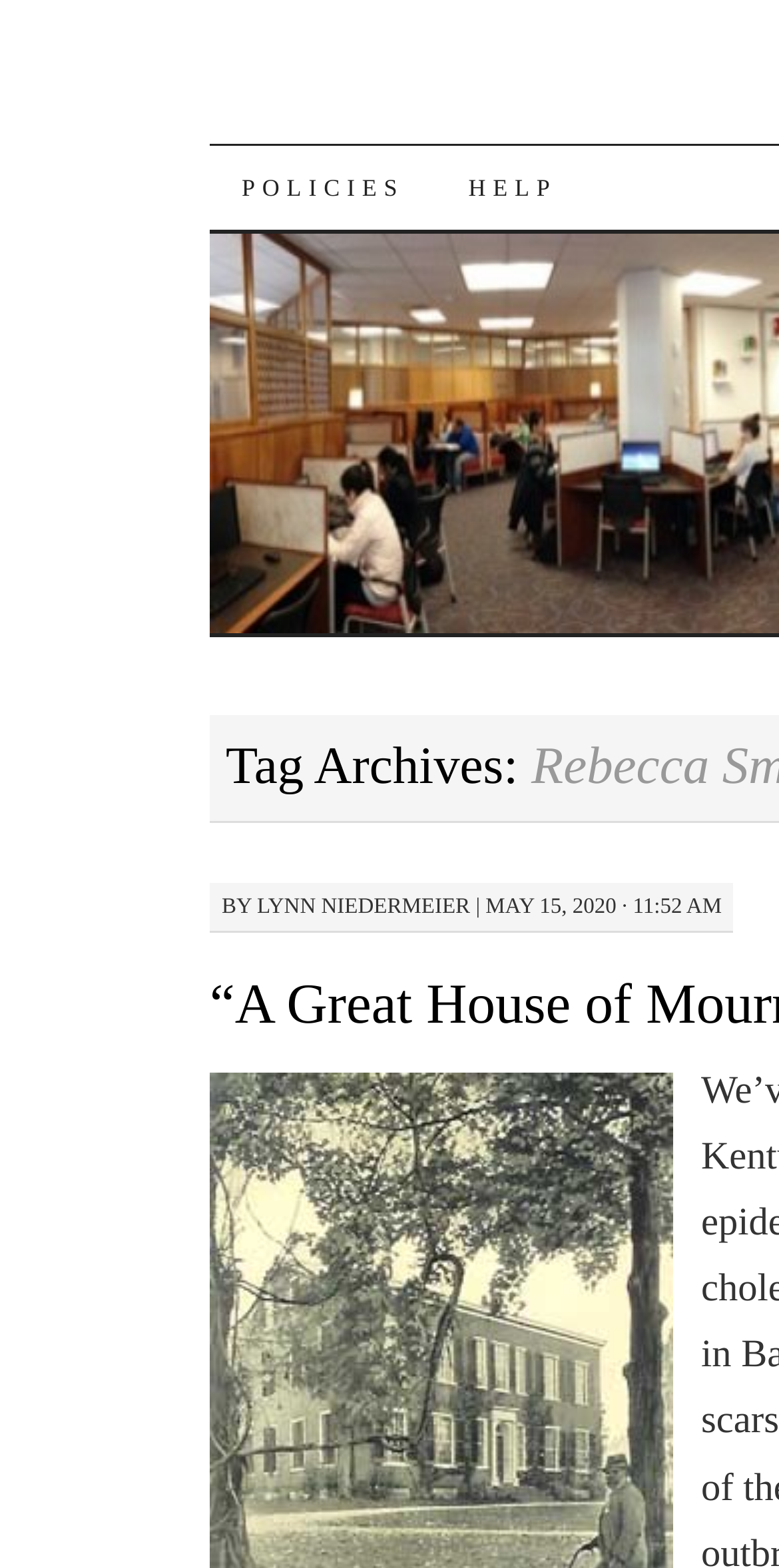How many static text elements are in the article metadata?
Based on the visual content, answer with a single word or a brief phrase.

3